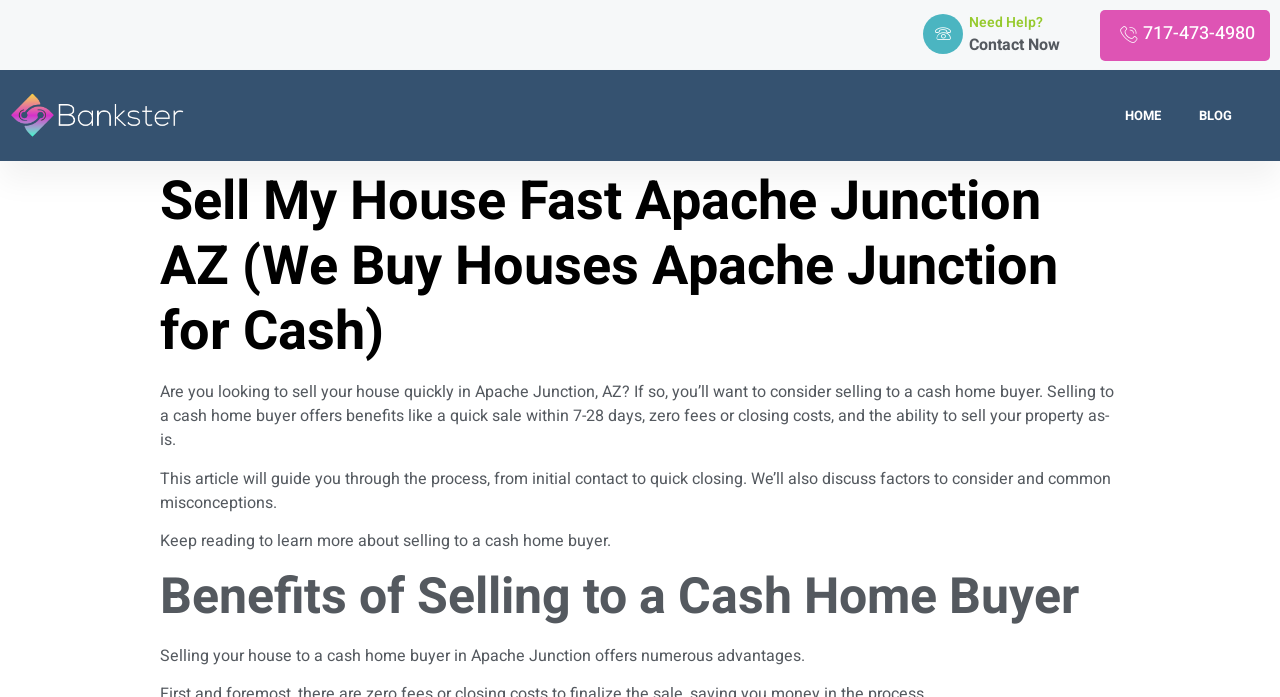How many days does it take to sell a house to a cash home buyer?
Utilize the image to construct a detailed and well-explained answer.

I found the time frame by reading the static text element which says 'Selling to a cash home buyer offers benefits like a quick sale within 7-28 days, zero fees or closing costs, and the ability to sell your property as-is.' This text is located in the middle of the webpage.